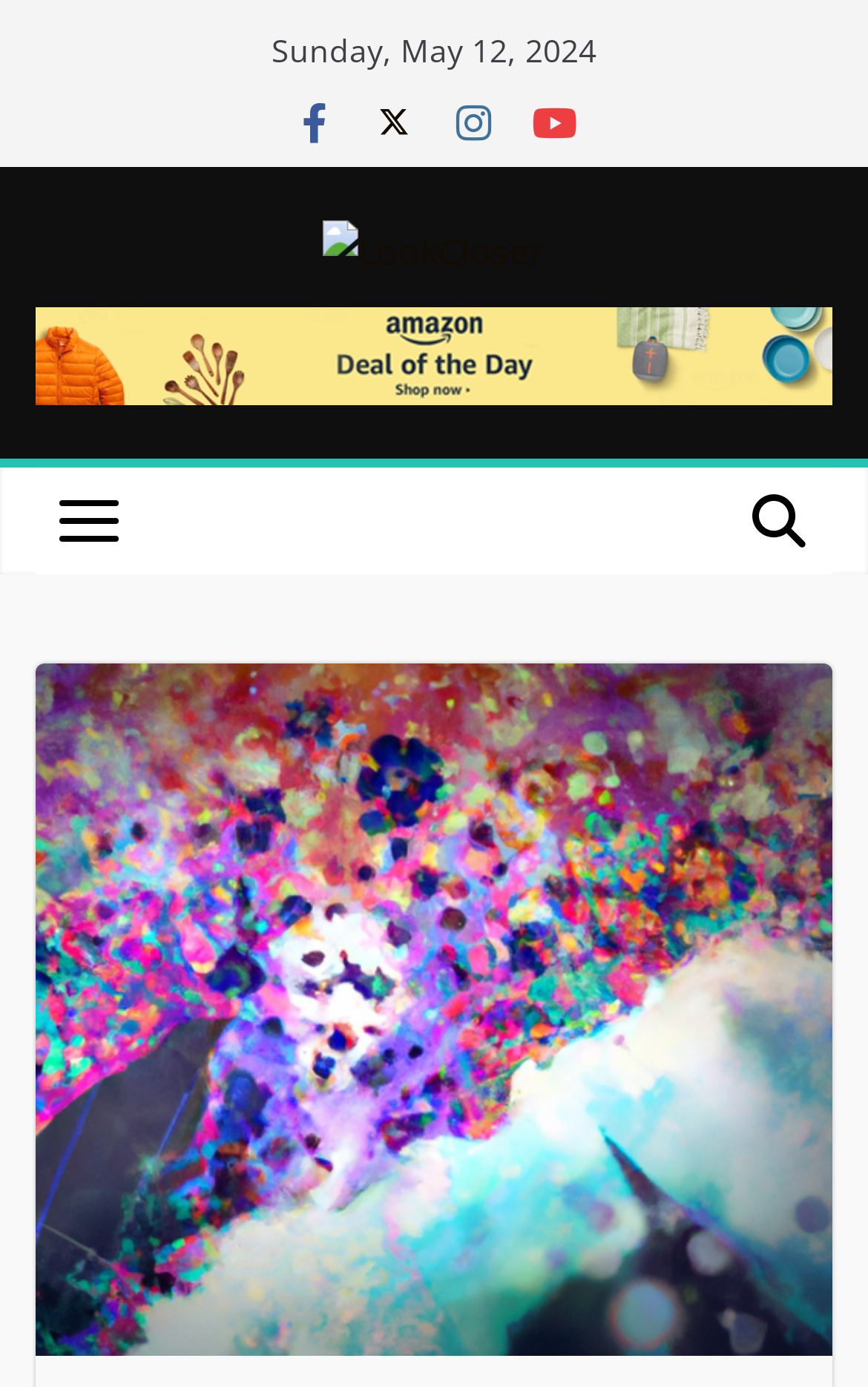Find the bounding box of the element with the following description: "alt="LookCloser"". The coordinates must be four float numbers between 0 and 1, formatted as [left, top, right, bottom].

[0.372, 0.159, 0.628, 0.205]